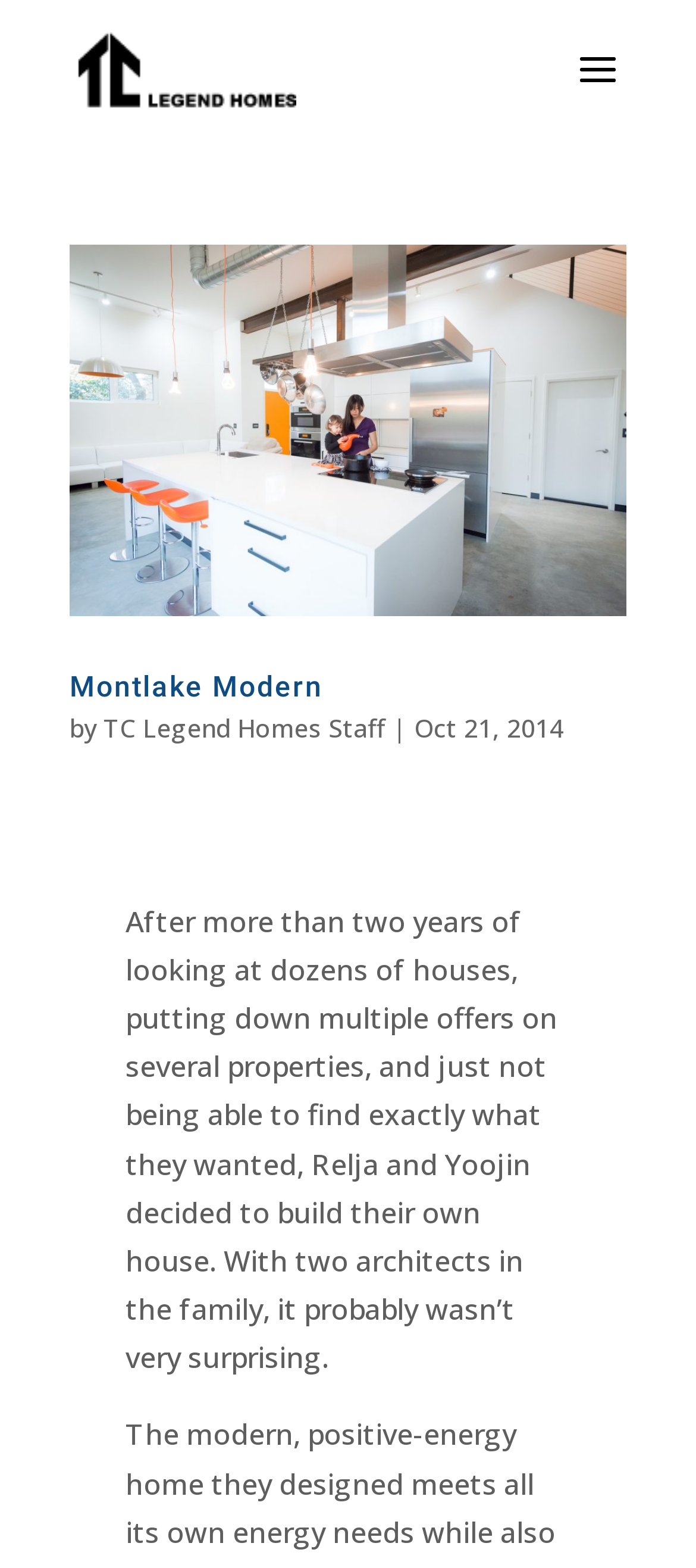Produce an elaborate caption capturing the essence of the webpage.

The webpage appears to be a real estate webpage, specifically showcasing a property called "Montlake Modern" built by TC Legend Homes. At the top, there is a logo of TC Legend Homes, which is an image accompanied by a link to the company's website. 

Below the logo, there is a prominent link to "Montlake Modern" with an associated image, taking up most of the width of the page. This link is followed by a heading with the same text, "Montlake Modern". 

To the right of the heading, there is a link to "TC Legend Homes Staff" with a text "by" preceding it, indicating the builder of the property. A vertical line separates this text from the date "Oct 21, 2014", which is likely the date the property was listed or built.

The main content of the webpage is a paragraph of text that describes the story of the homeowners, Relja and Yoojin, who decided to build their own house after searching for the perfect property for over two years. This text is positioned below the property information and takes up most of the remaining space on the page.